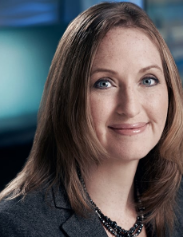Please answer the following question using a single word or phrase: 
What is the style of Jessica Taylor O'Mary's hair?

Loose waves